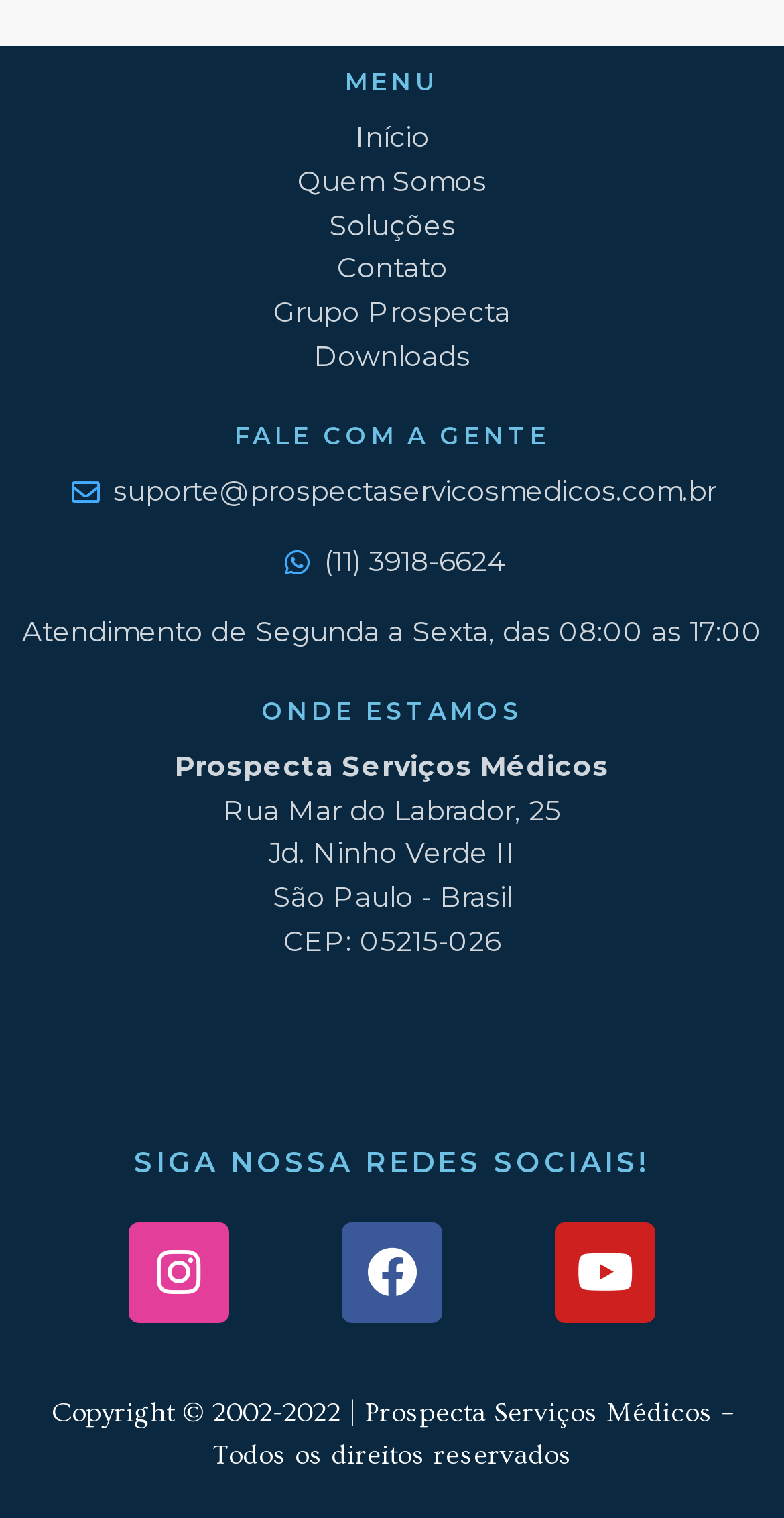Could you indicate the bounding box coordinates of the region to click in order to complete this instruction: "Click on Início".

[0.026, 0.077, 0.974, 0.106]